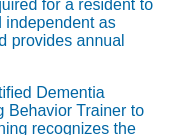What is the goal of the structured plans of care?
Ensure your answer is thorough and detailed.

According to the text, the structured plans of care are designed to provide individuals with the necessary skills to maintain independence and achieve personal goals, which is the ultimate objective of ALEA Training's services.